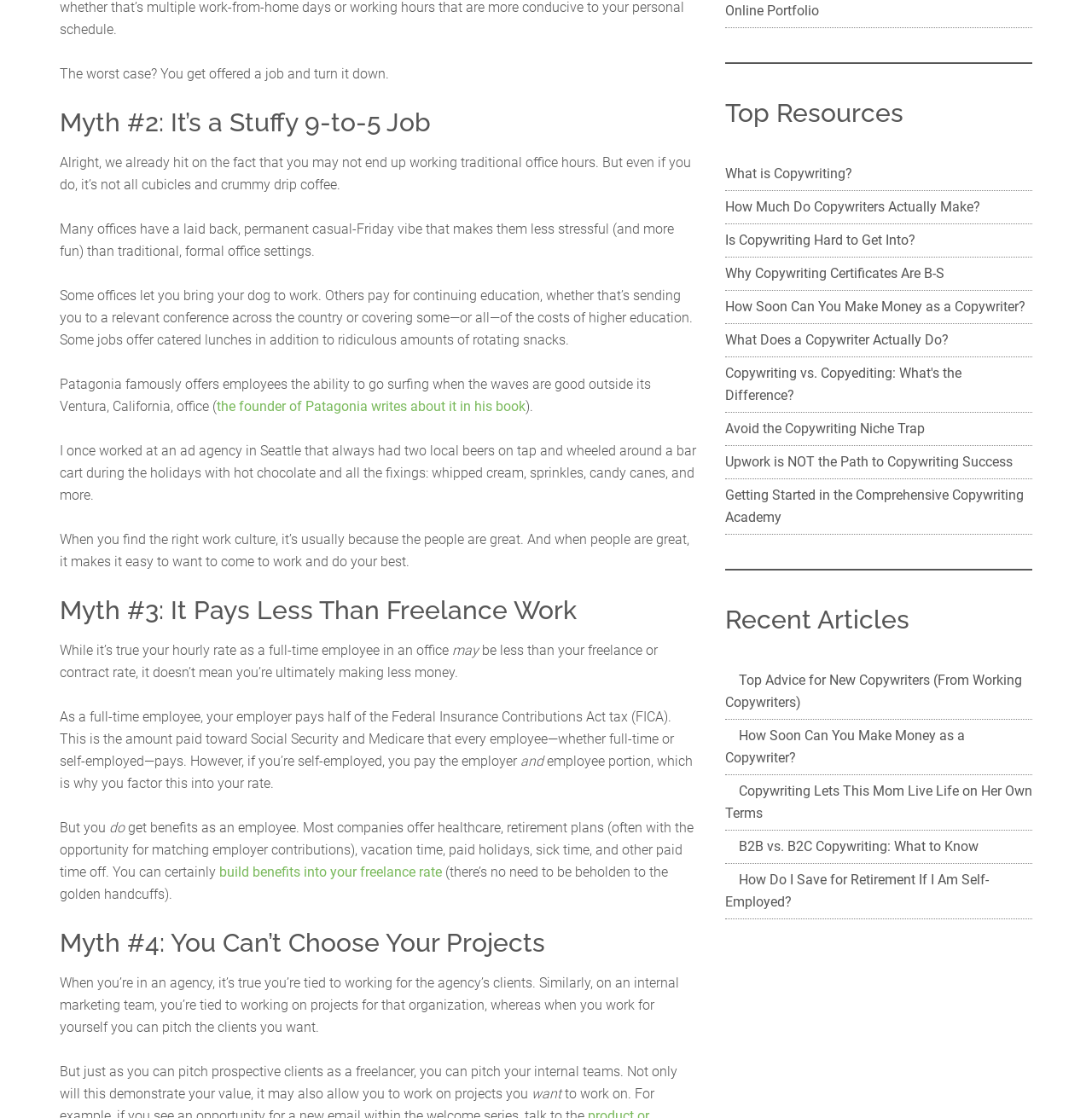Find and provide the bounding box coordinates for the UI element described with: "What is Copywriting?".

[0.664, 0.148, 0.78, 0.163]